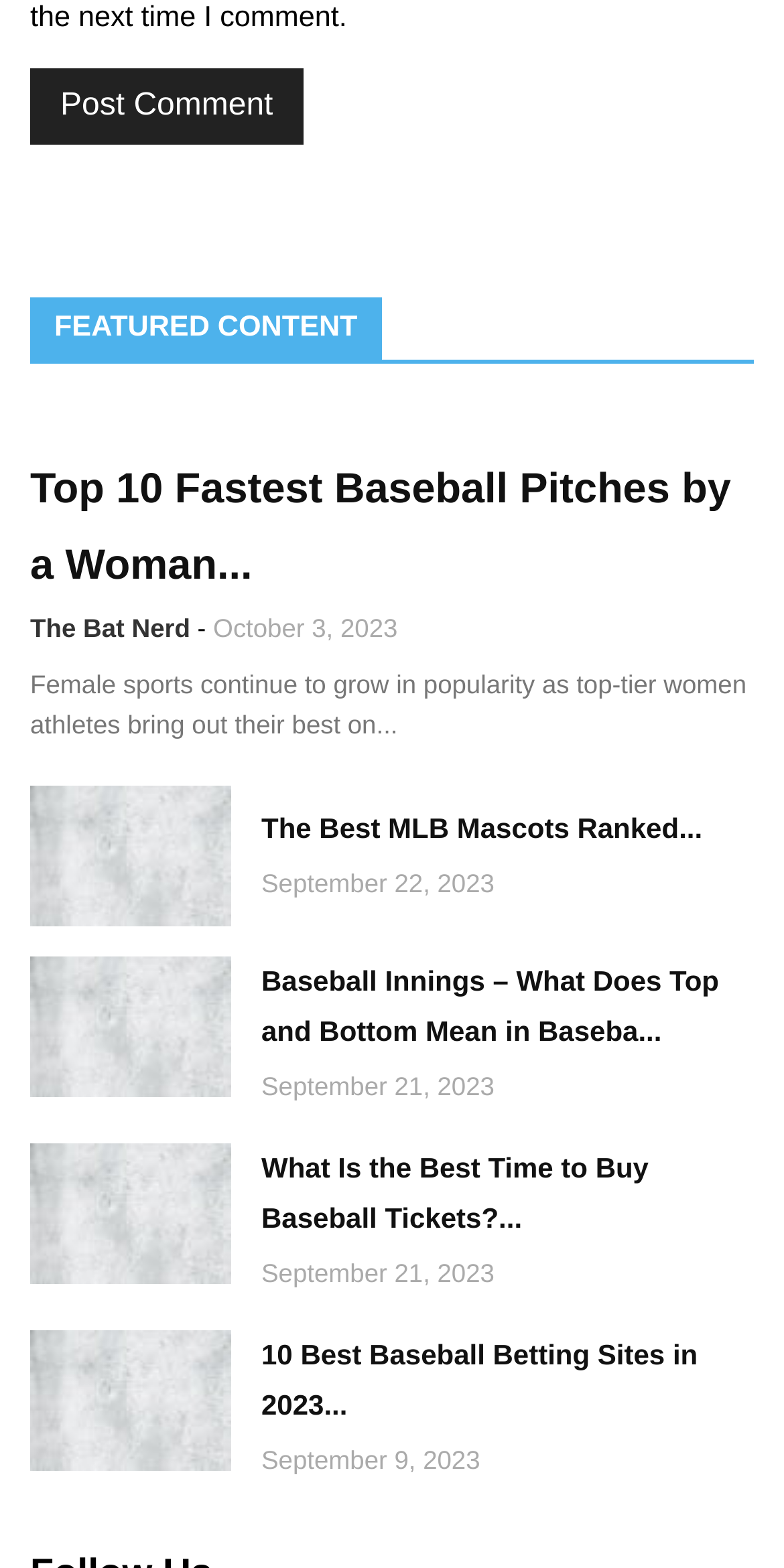Please predict the bounding box coordinates of the element's region where a click is necessary to complete the following instruction: "Visit the link 'The Bat Nerd'". The coordinates should be represented by four float numbers between 0 and 1, i.e., [left, top, right, bottom].

[0.038, 0.391, 0.243, 0.411]